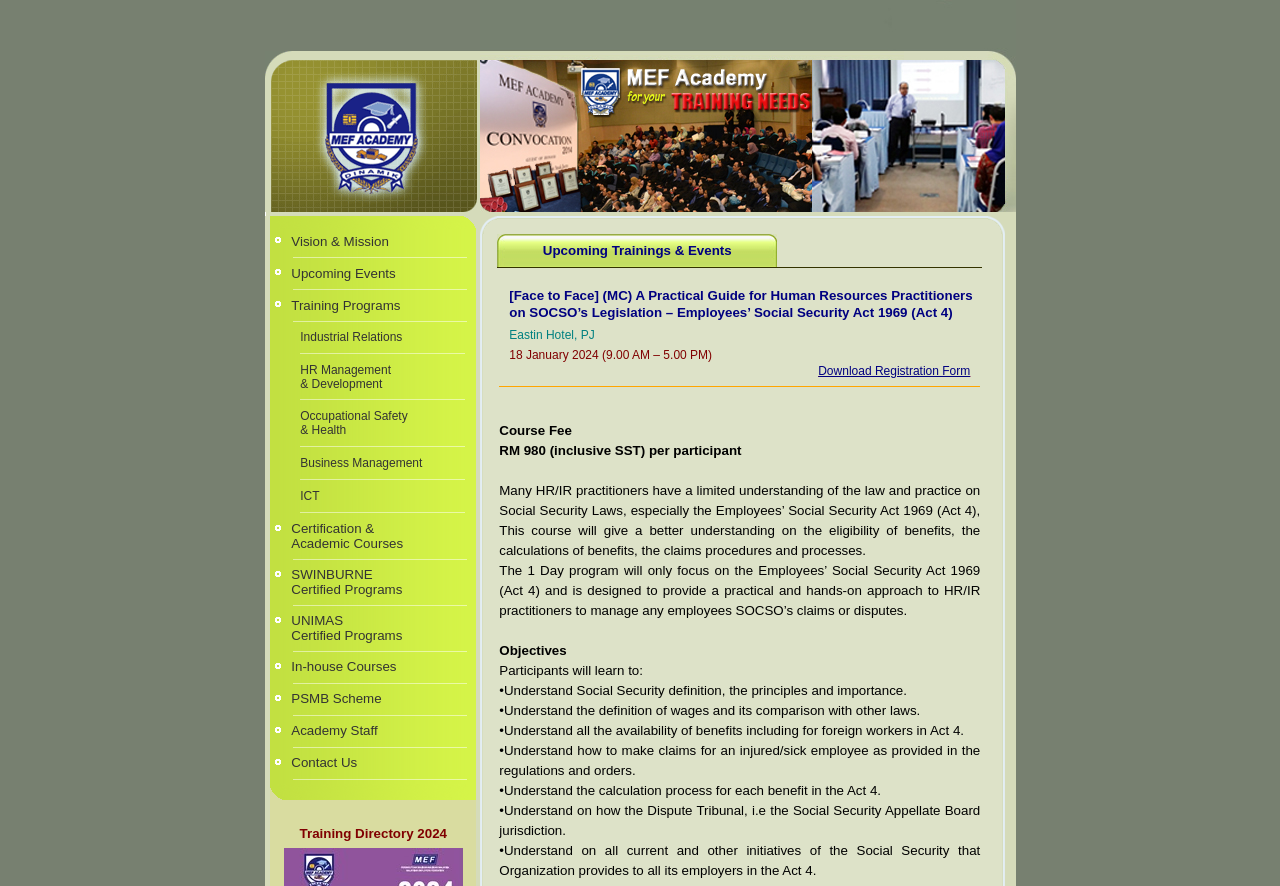Determine the bounding box for the UI element that matches this description: "In-house Courses".

[0.228, 0.744, 0.31, 0.761]